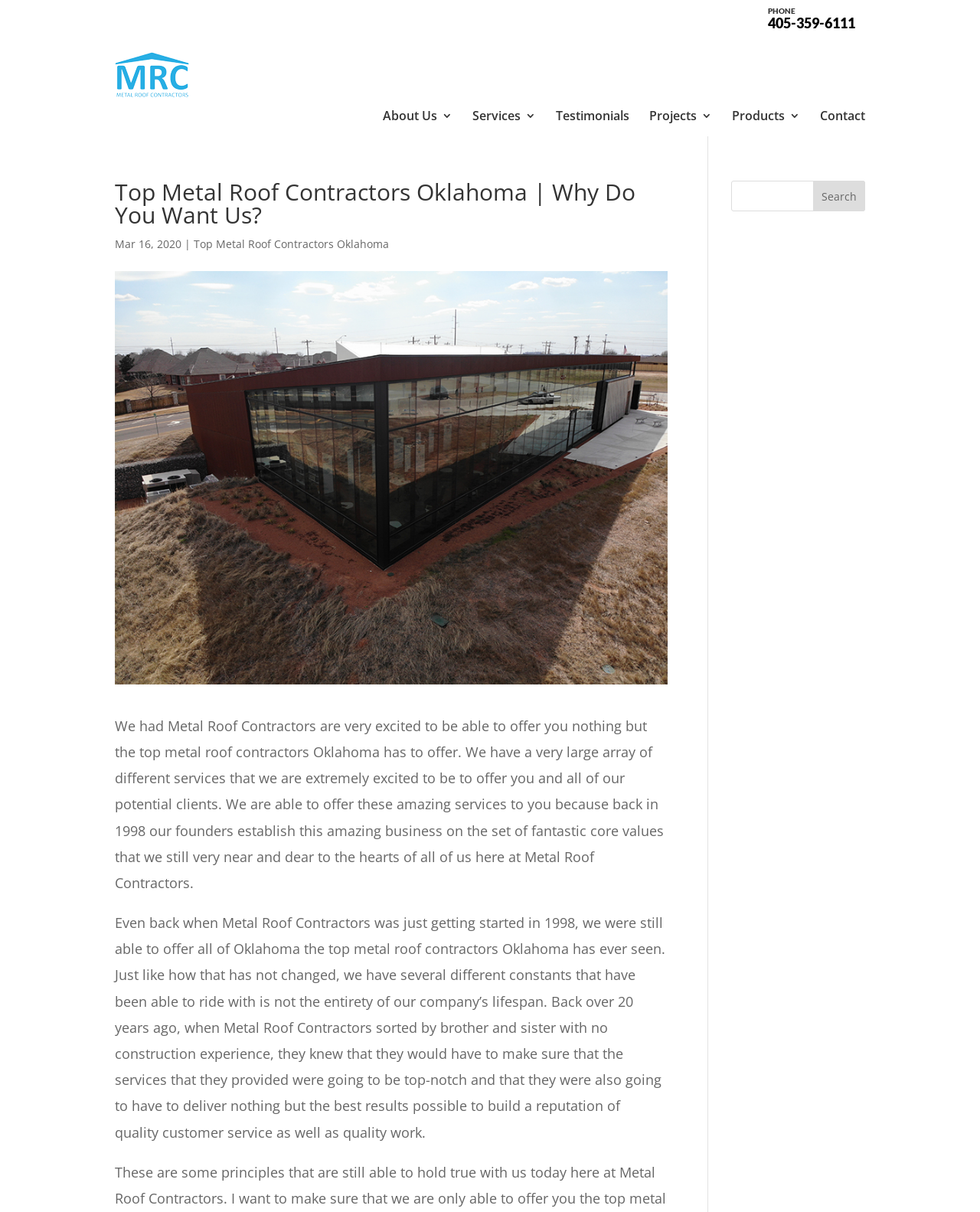Respond with a single word or phrase to the following question:
What is the phone number to contact?

405-359-6111